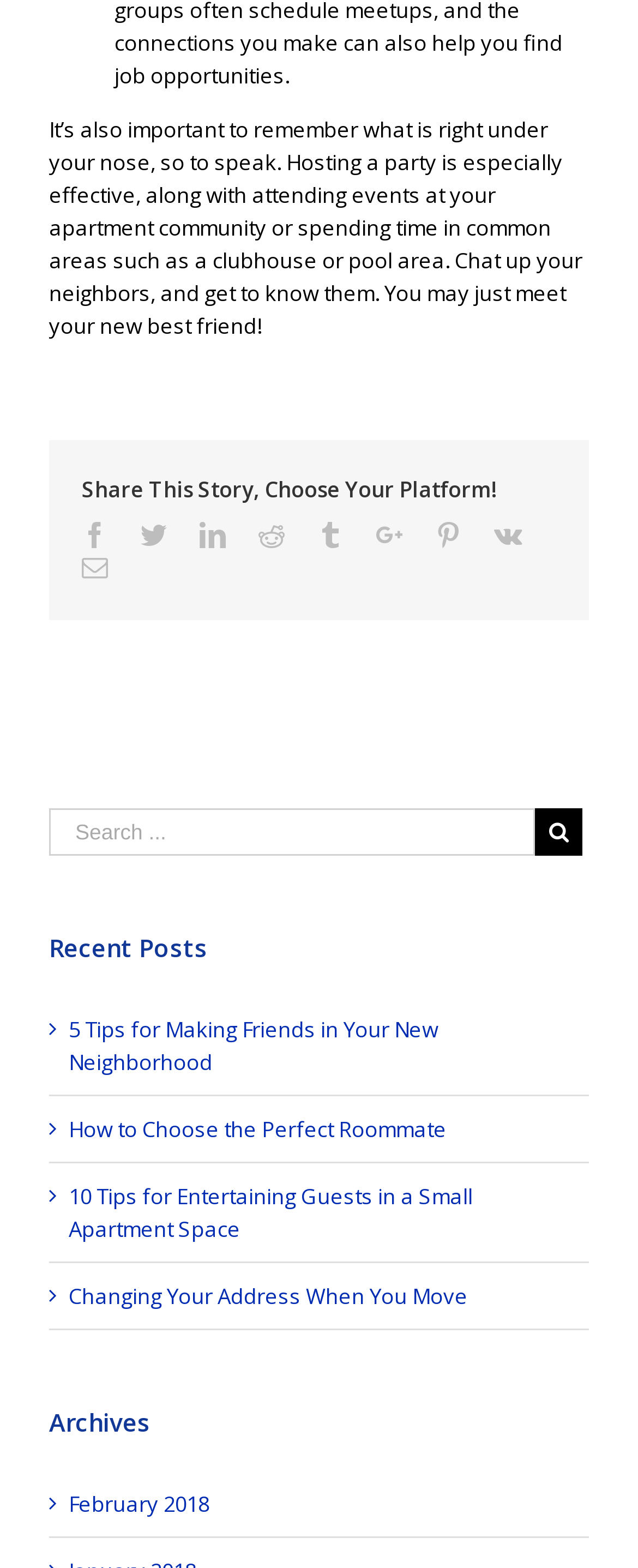What is the topic of the first recent post?
From the image, respond using a single word or phrase.

Making Friends in Your New Neighborhood